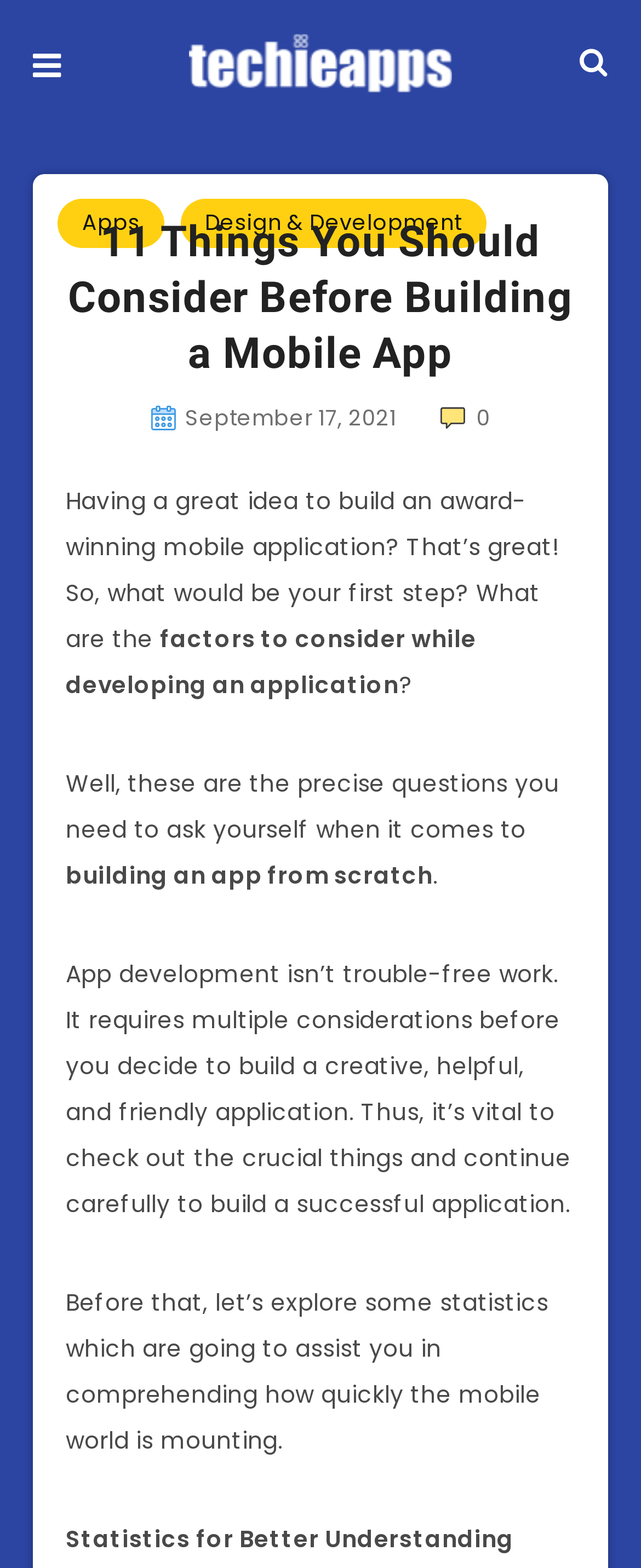Locate the bounding box for the described UI element: "parent_node: Useful Links". Ensure the coordinates are four float numbers between 0 and 1, formatted as [left, top, right, bottom].

[0.846, 0.675, 0.949, 0.716]